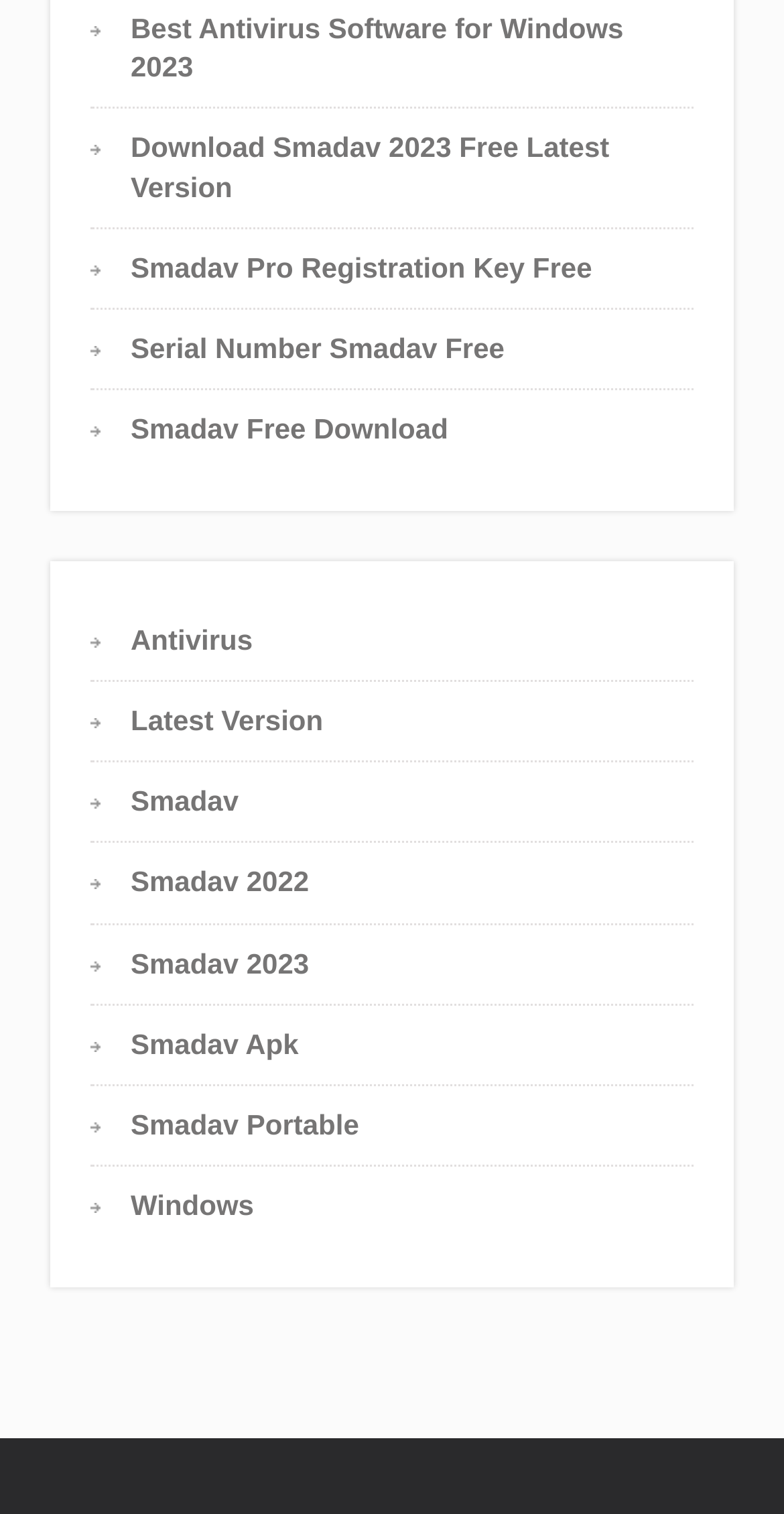Please identify the bounding box coordinates of the element I should click to complete this instruction: 'Check out Smadav 2023'. The coordinates should be given as four float numbers between 0 and 1, like this: [left, top, right, bottom].

[0.167, 0.625, 0.394, 0.647]